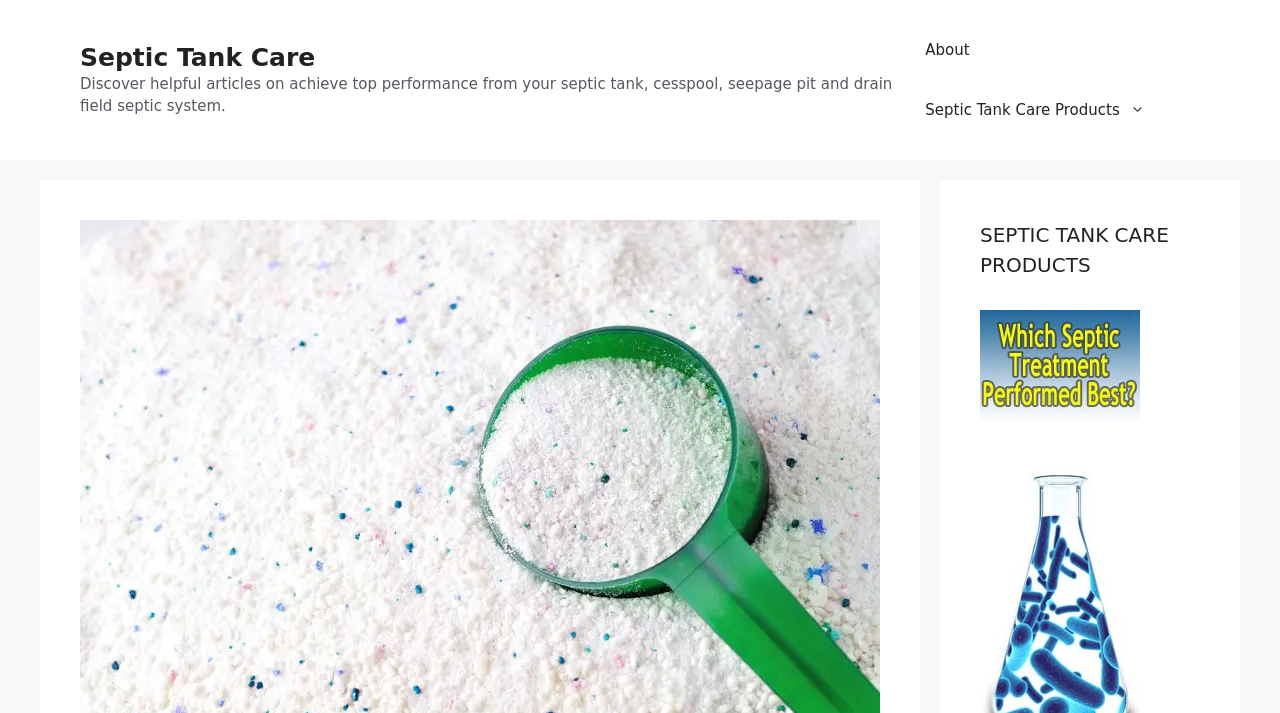Provide the bounding box coordinates of the HTML element described by the text: "Septic Tank Care Products".

[0.707, 0.112, 0.91, 0.196]